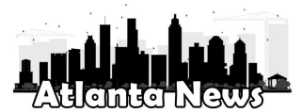What is the focus of the 'Atlanta News'?
Based on the image, provide your answer in one word or phrase.

News and updates relevant to Atlanta